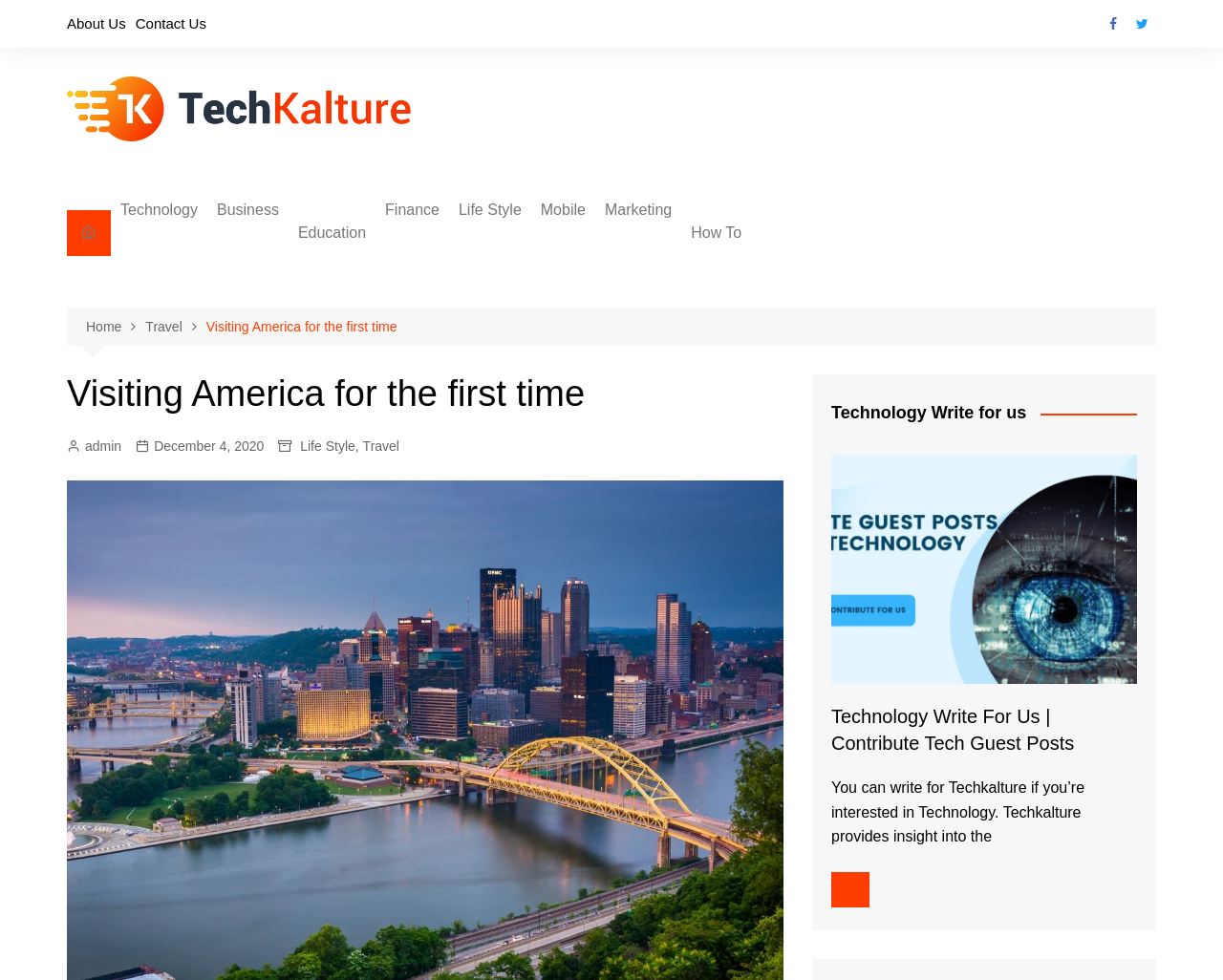Provide the bounding box coordinates in the format (top-left x, top-left y, bottom-right x, bottom-right y). All values are floating point numbers between 0 and 1. Determine the bounding box coordinate of the UI element described as: Pop N Paint

None